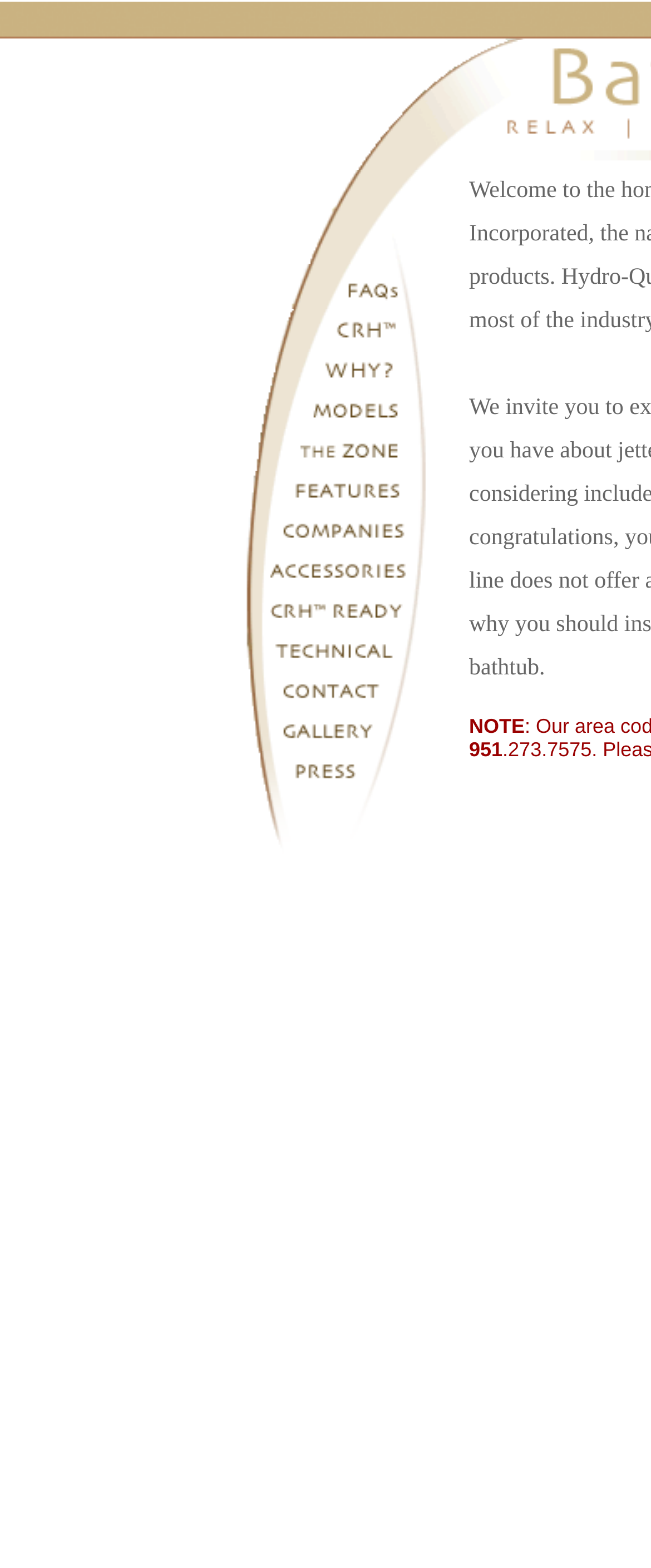Answer this question in one word or a short phrase: Are there any tables on the webpage?

Yes